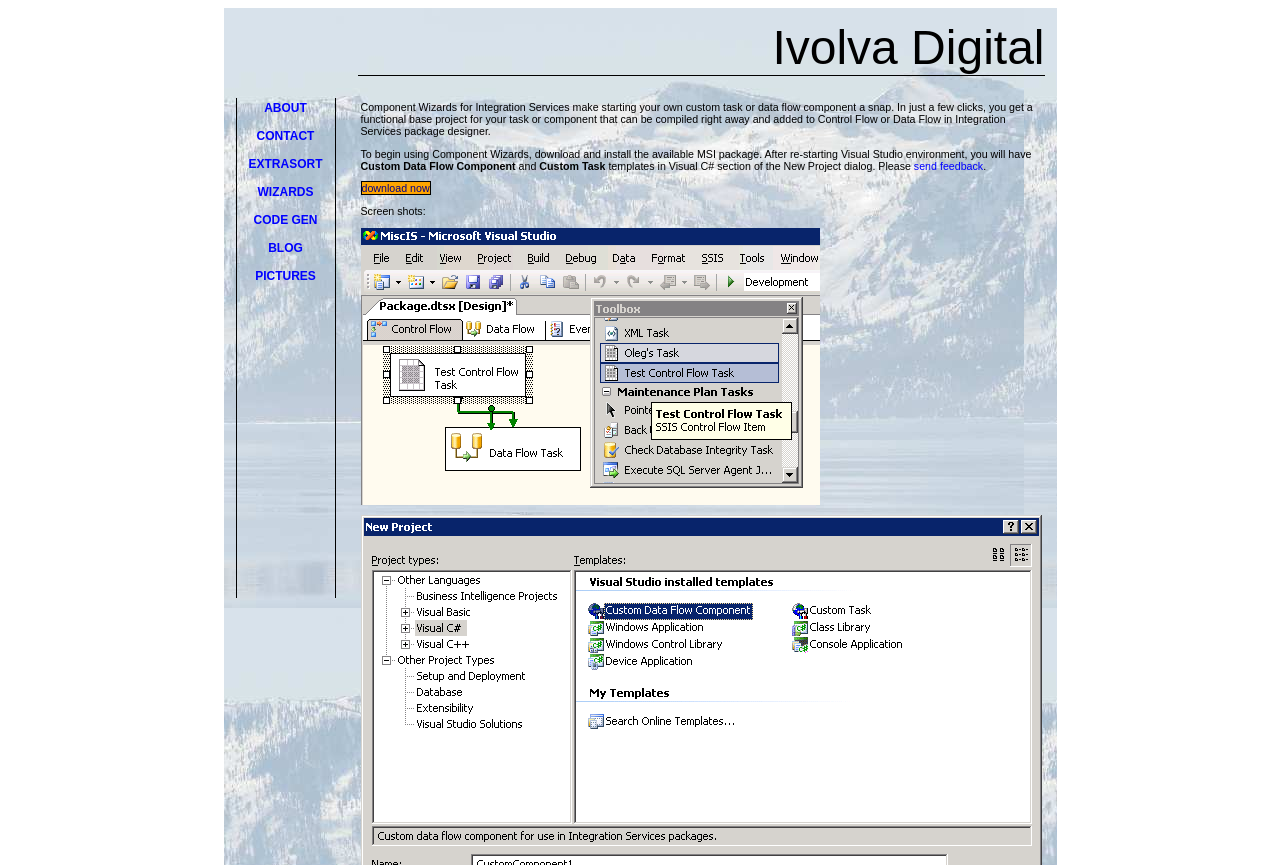What is the shape of the image at the bottom of the webpage?
Based on the image, answer the question with a single word or brief phrase.

Rectangle